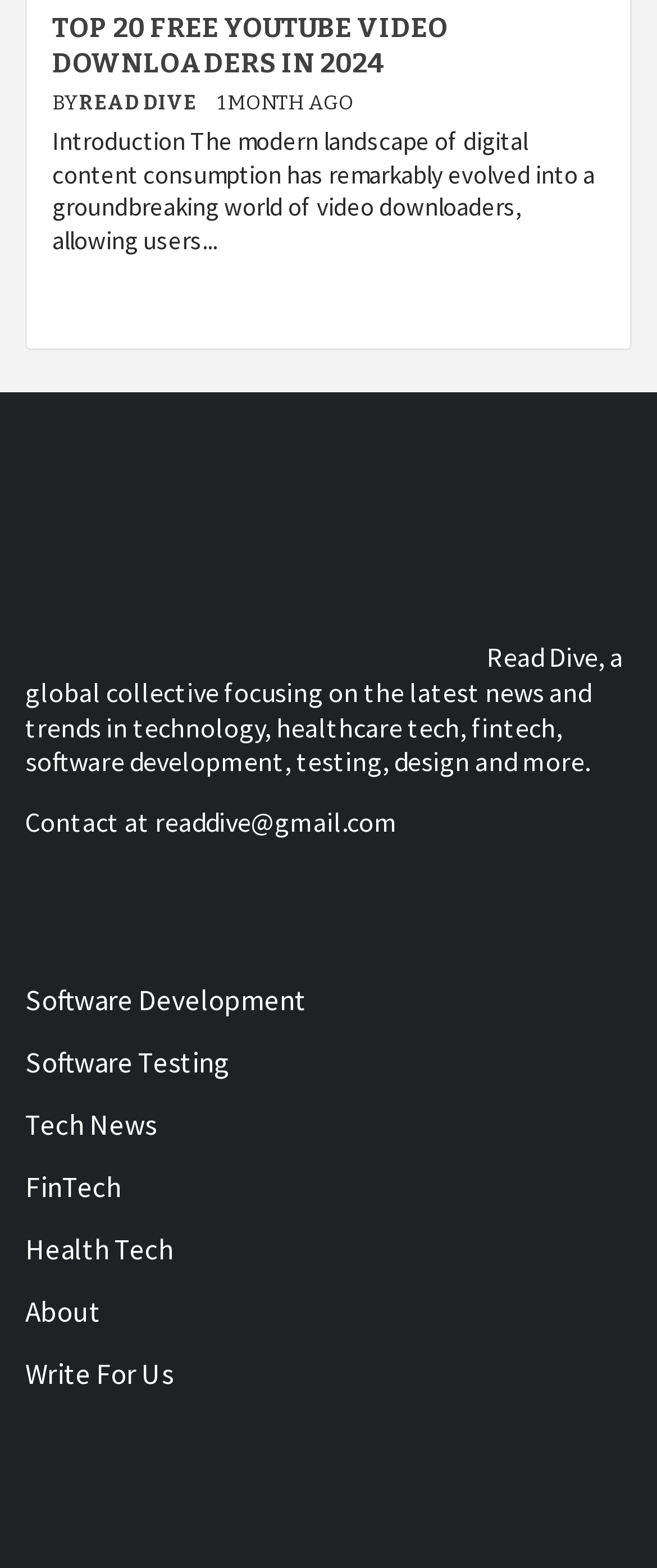Please identify the bounding box coordinates of the clickable area that will allow you to execute the instruction: "Visit the 'Software Development' page".

[0.038, 0.626, 0.962, 0.66]